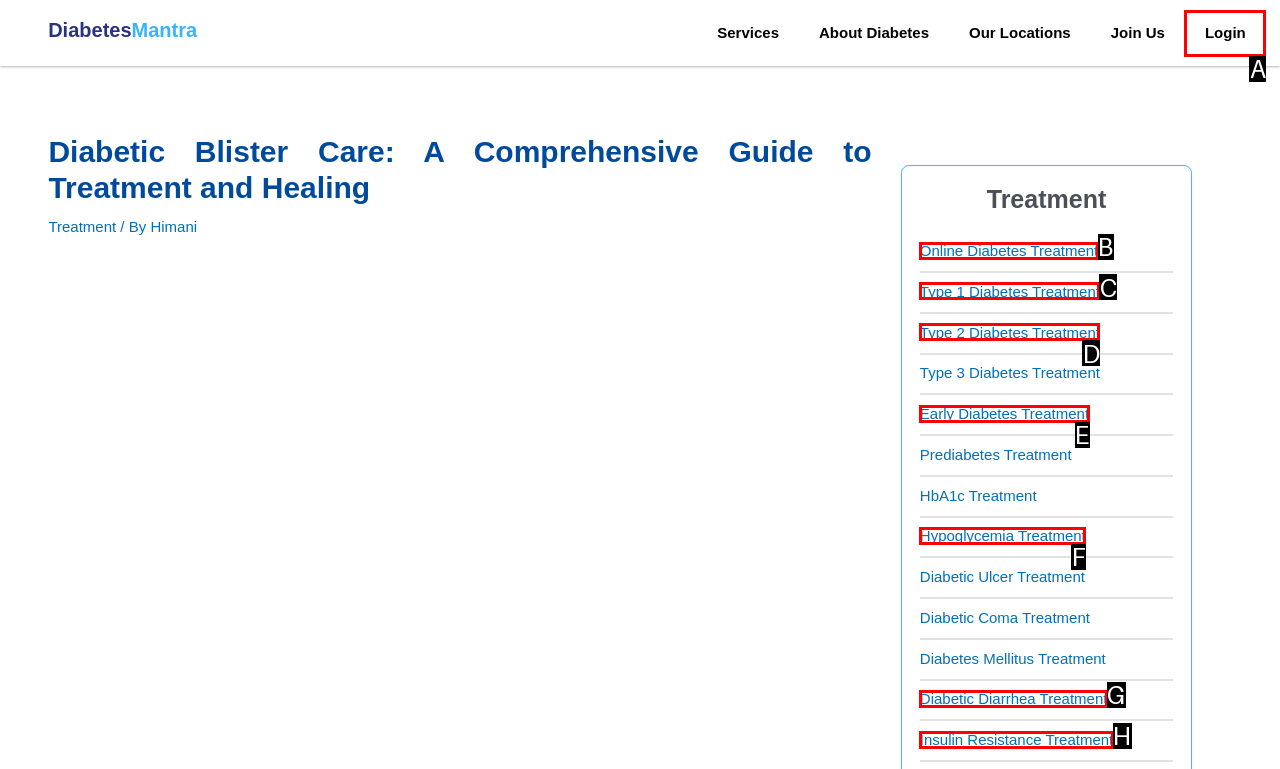Tell me which one HTML element best matches the description: Diabetic Diarrhea Treatment Answer with the option's letter from the given choices directly.

G